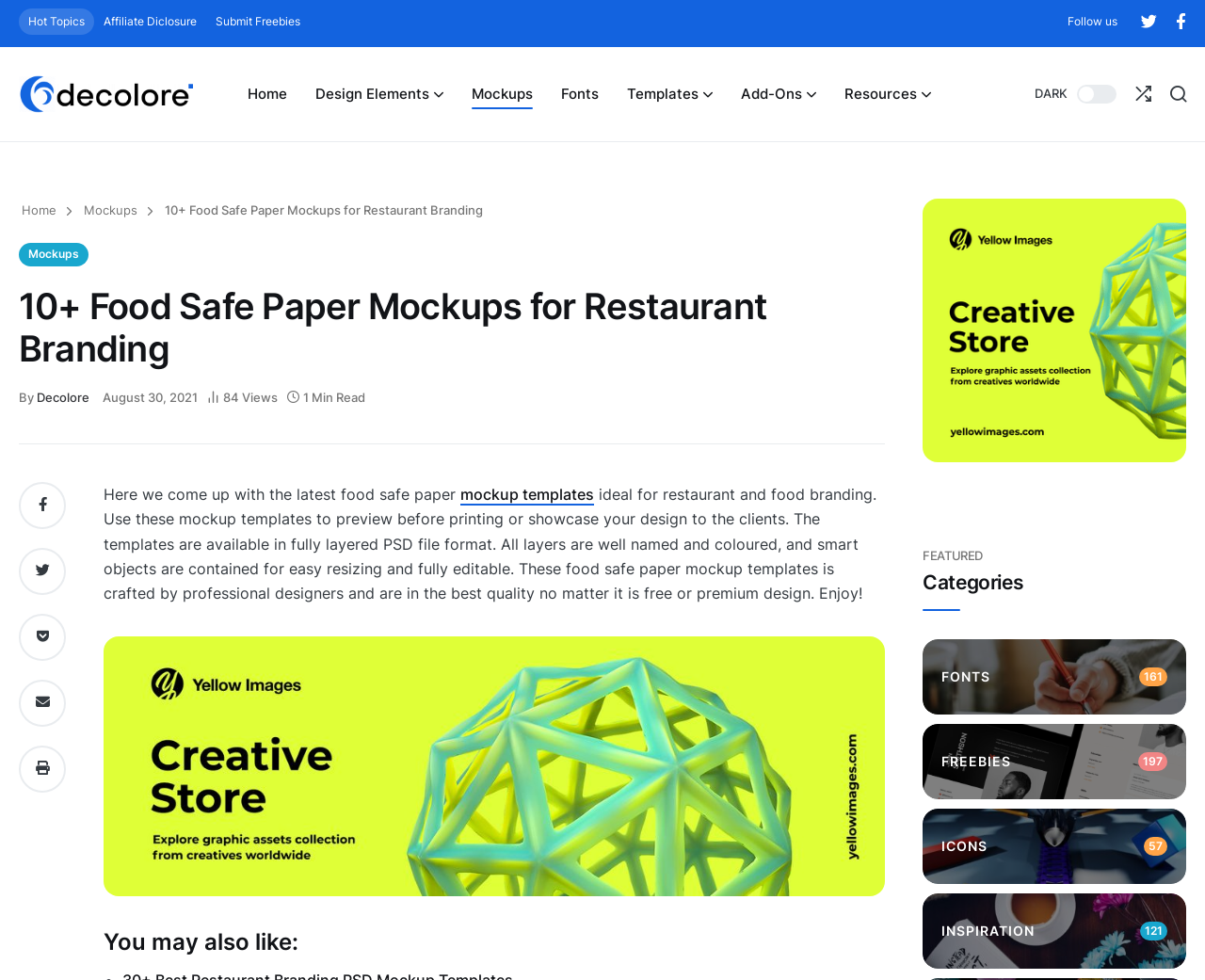Based on the image, please elaborate on the answer to the following question:
What is the name of the logo on the top left?

The logo on the top left corner of the webpage is identified as the Decolore Logo, which is a clickable link.